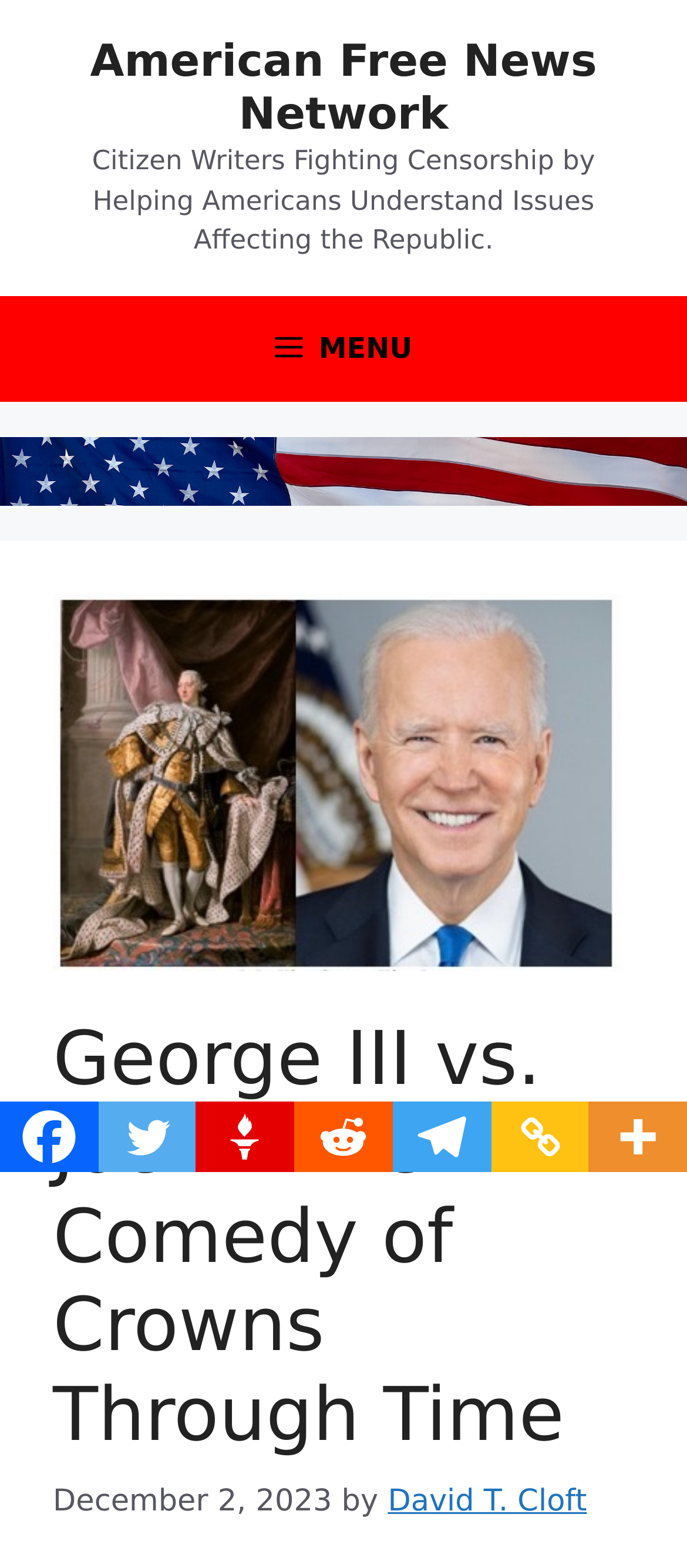What is the name of the news network?
Look at the image and answer the question with a single word or phrase.

American Free News Network